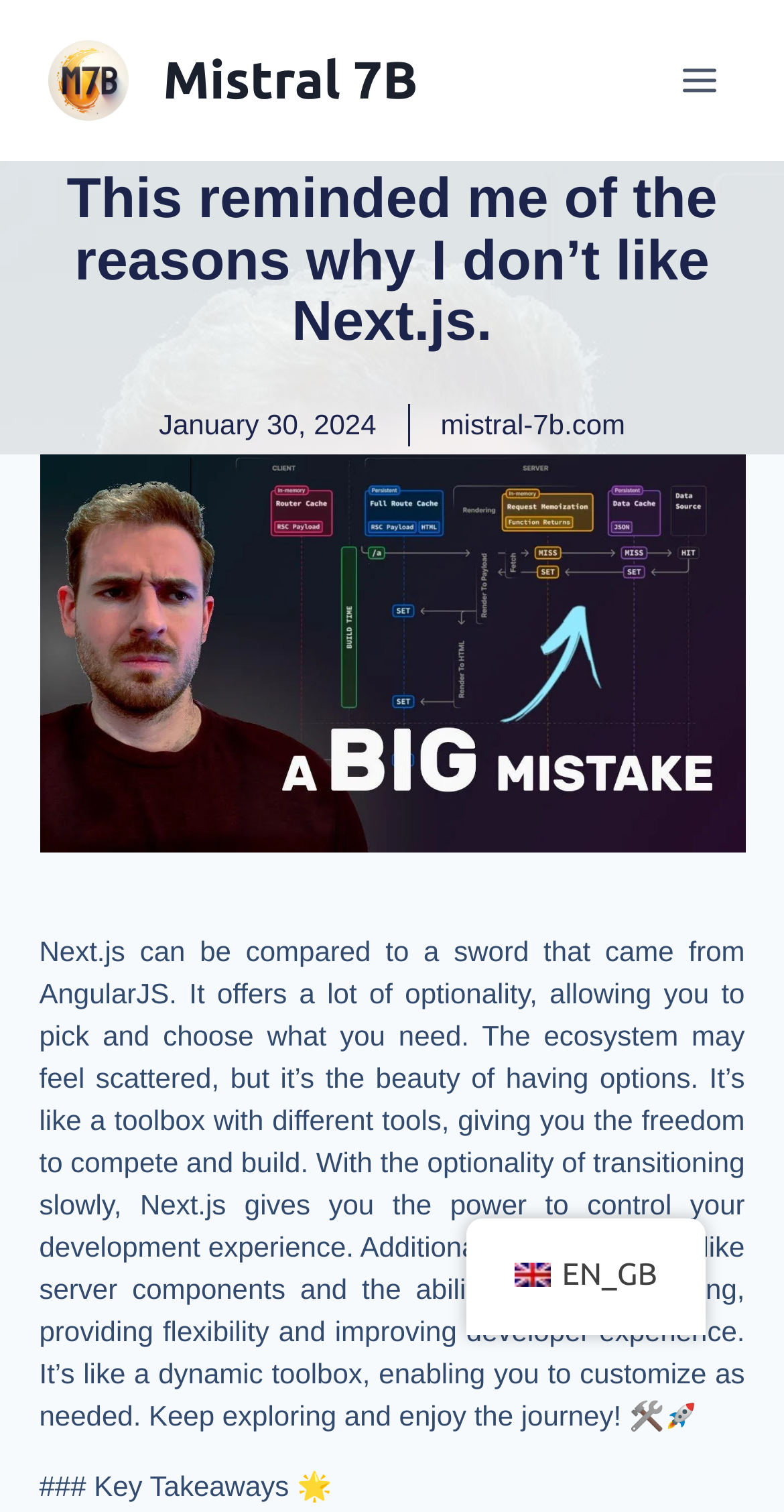Who is the author of the article?
Please provide a single word or phrase as your answer based on the screenshot.

Mistral 7B